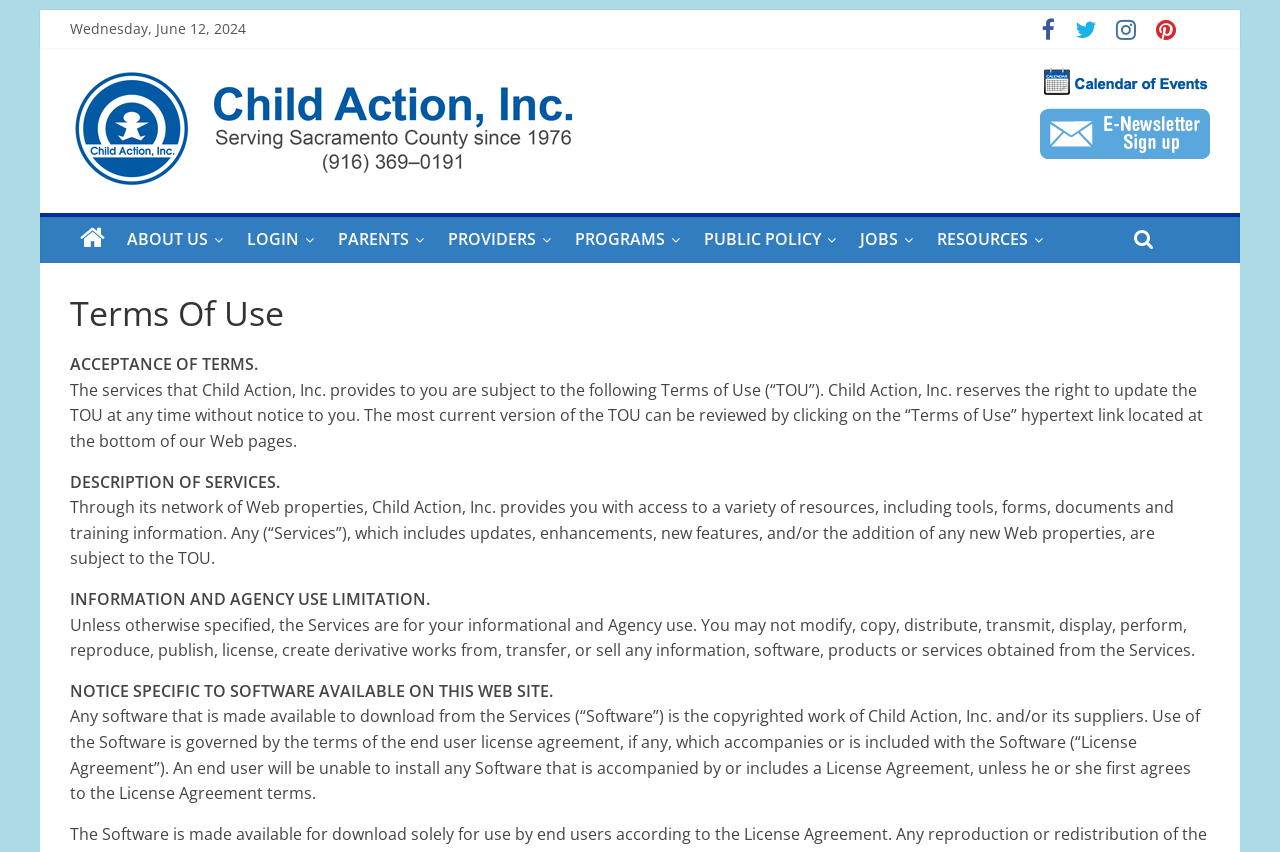Refer to the image and answer the question with as much detail as possible: What is the organization providing services on this webpage?

I found the organization's name by reading the StaticText element that says 'The services that Child Action, Inc. provides to you are subject to the following Terms of Use'.